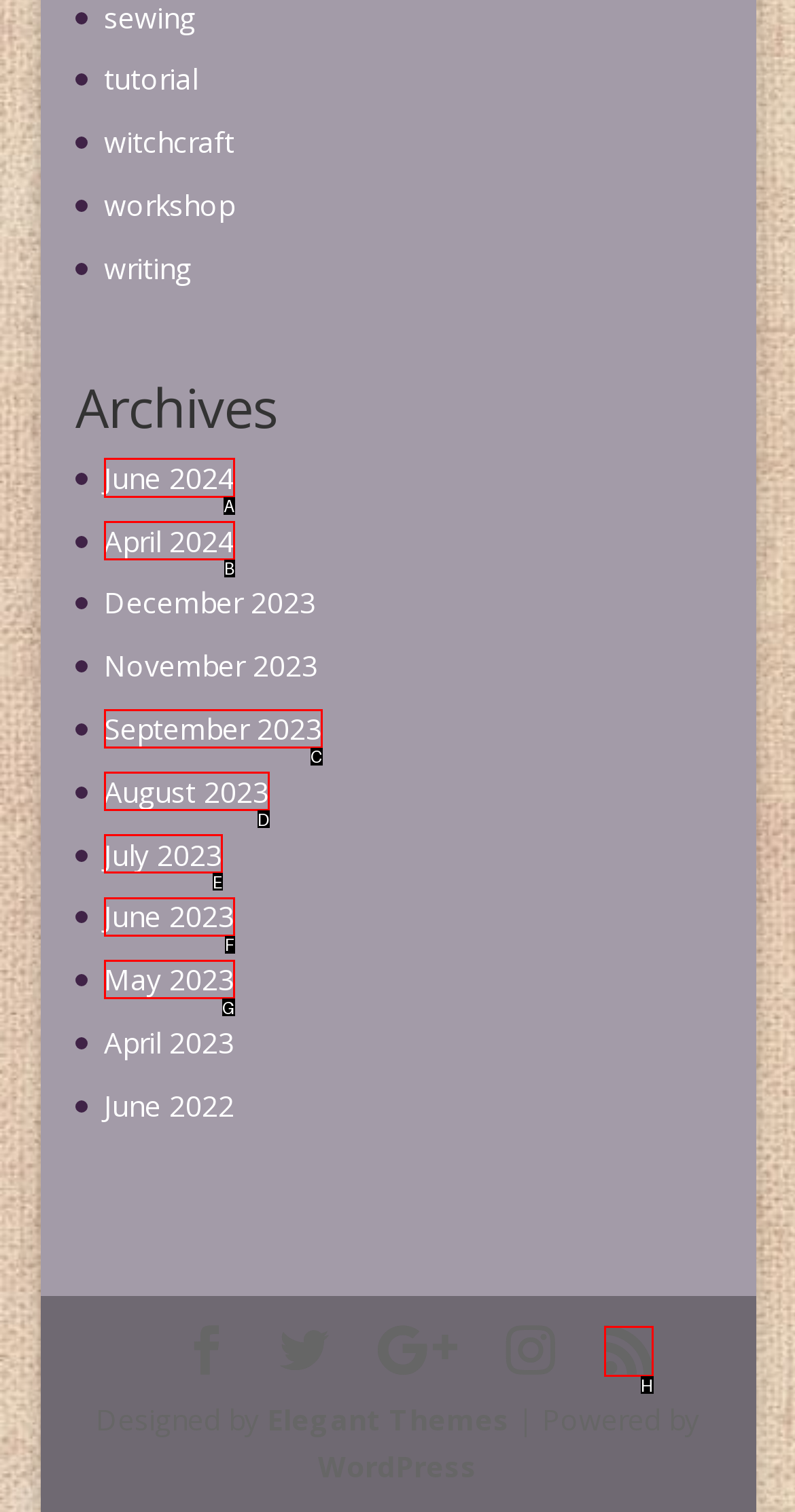Identify the correct letter of the UI element to click for this task: go to June 2024
Respond with the letter from the listed options.

A